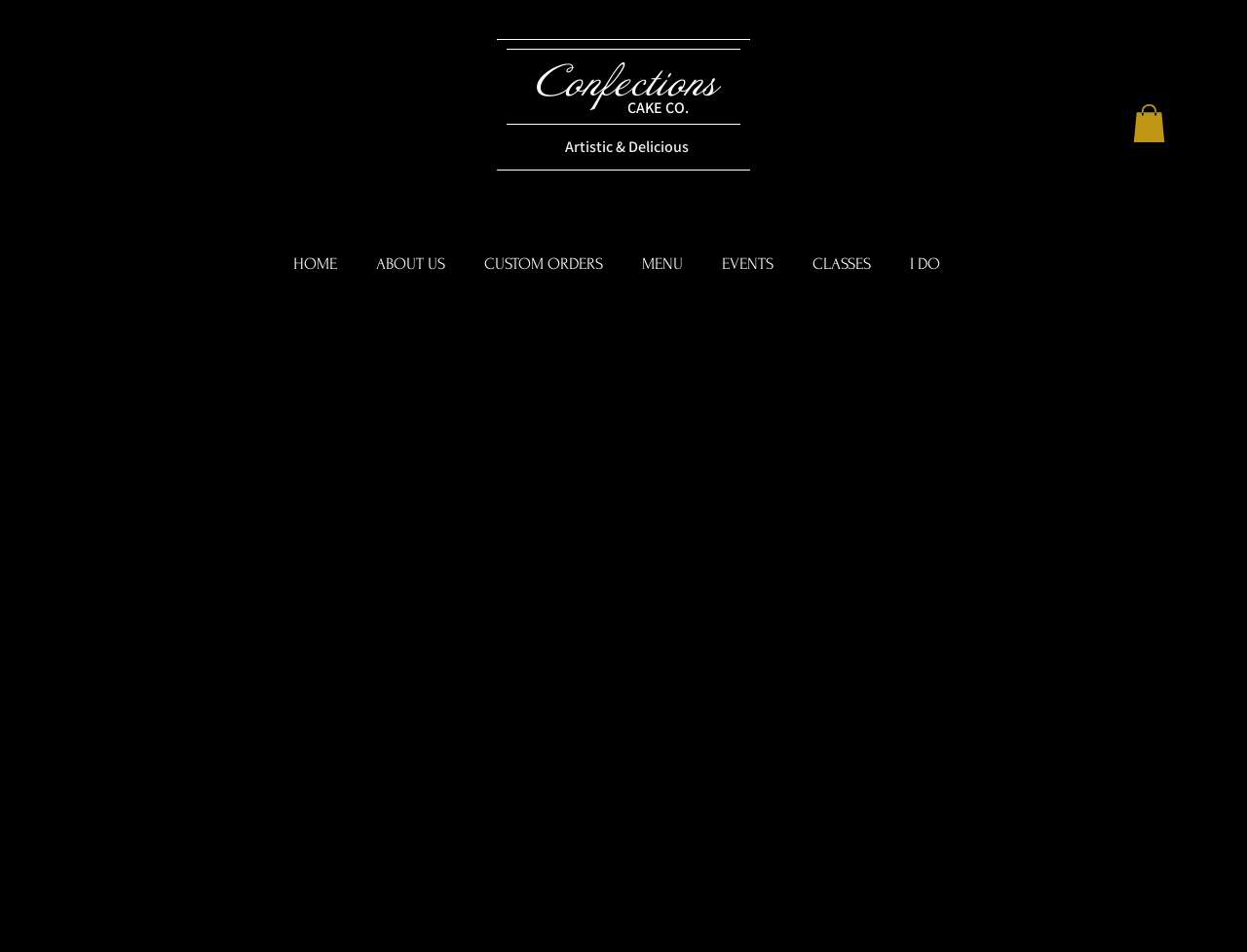Find the bounding box coordinates of the clickable region needed to perform the following instruction: "Click on HOME". The coordinates should be provided as four float numbers between 0 and 1, i.e., [left, top, right, bottom].

[0.22, 0.255, 0.286, 0.3]